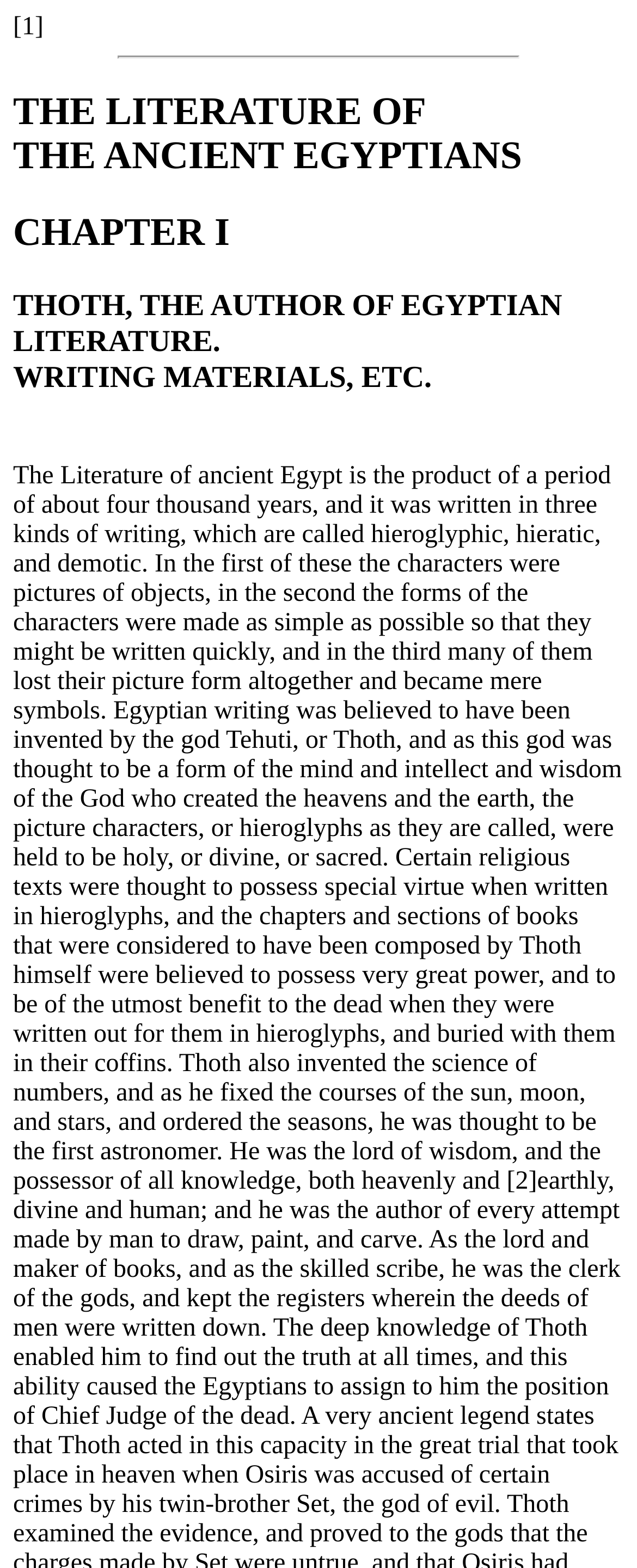Provide an in-depth caption for the webpage.

The webpage is about Egyptian Literature, specifically Chapter 1, and it appears to be an educational or informative page. At the top, there is a horizontal separator line. Below the separator, there are three headings in a hierarchical structure. The first heading is "THE LITERATURE OF THE ANCIENT EGYPTIANS", followed by "CHAPTER I", and then "THOTH, THE AUTHOR OF EGYPTIAN LITERATURE. WRITING MATERIALS, ETC.". 

Below these headings, there is a large block of text that describes the literature of ancient Egypt, its writing systems, and the role of the god Thoth in Egyptian writing and astronomy. This text is positioned at the top-left of the page and spans most of the page's width. 

At the bottom-right of the page, there is a small generic element labeled "Pg_2" with a page number "[2]" inside it, indicating that there is more content on the next page.